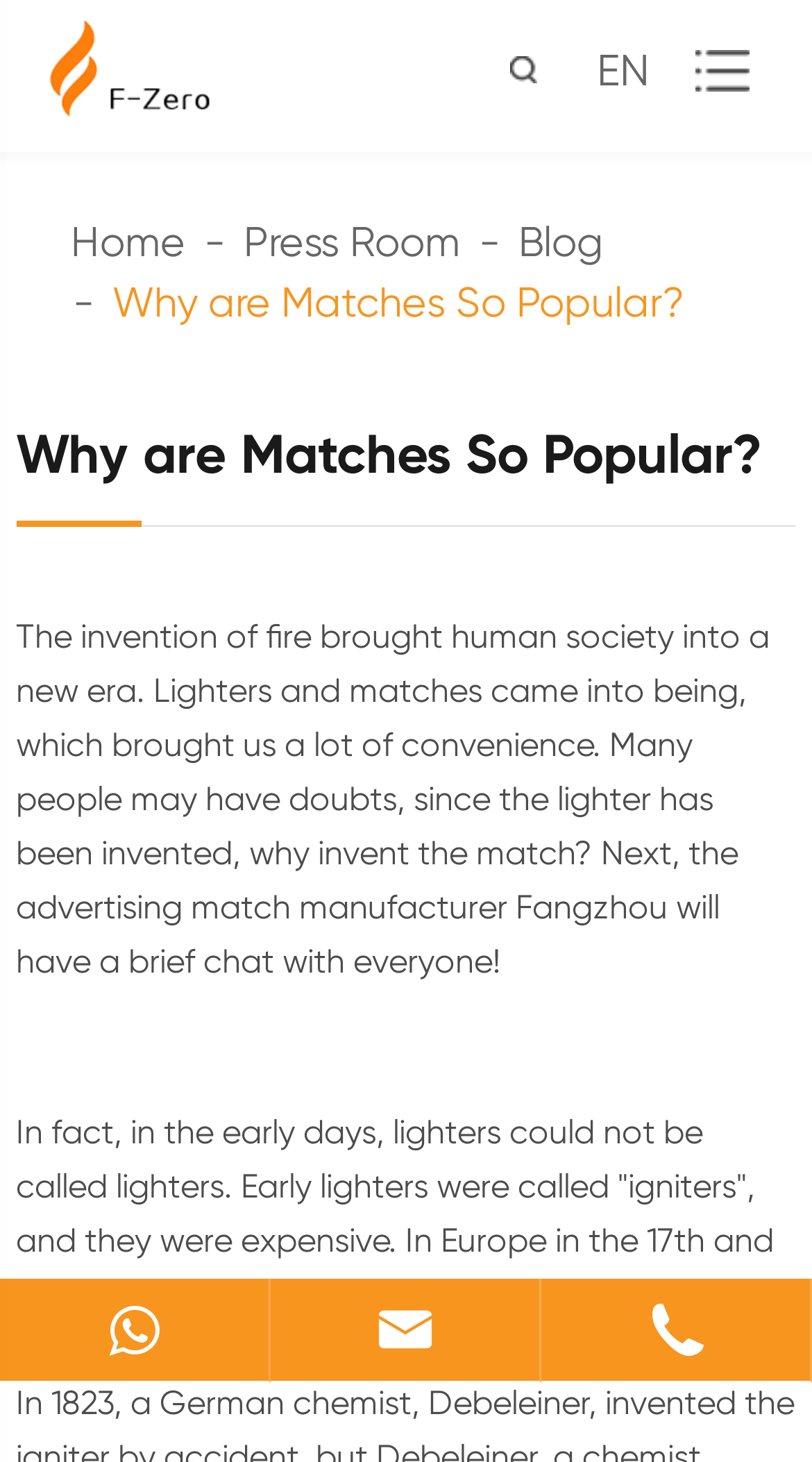What is the language of the webpage?
Refer to the image and give a detailed answer to the query.

I found the answer by looking at the top-right corner of the webpage, where there is a static text element with the text 'EN', which is likely an abbreviation for English.